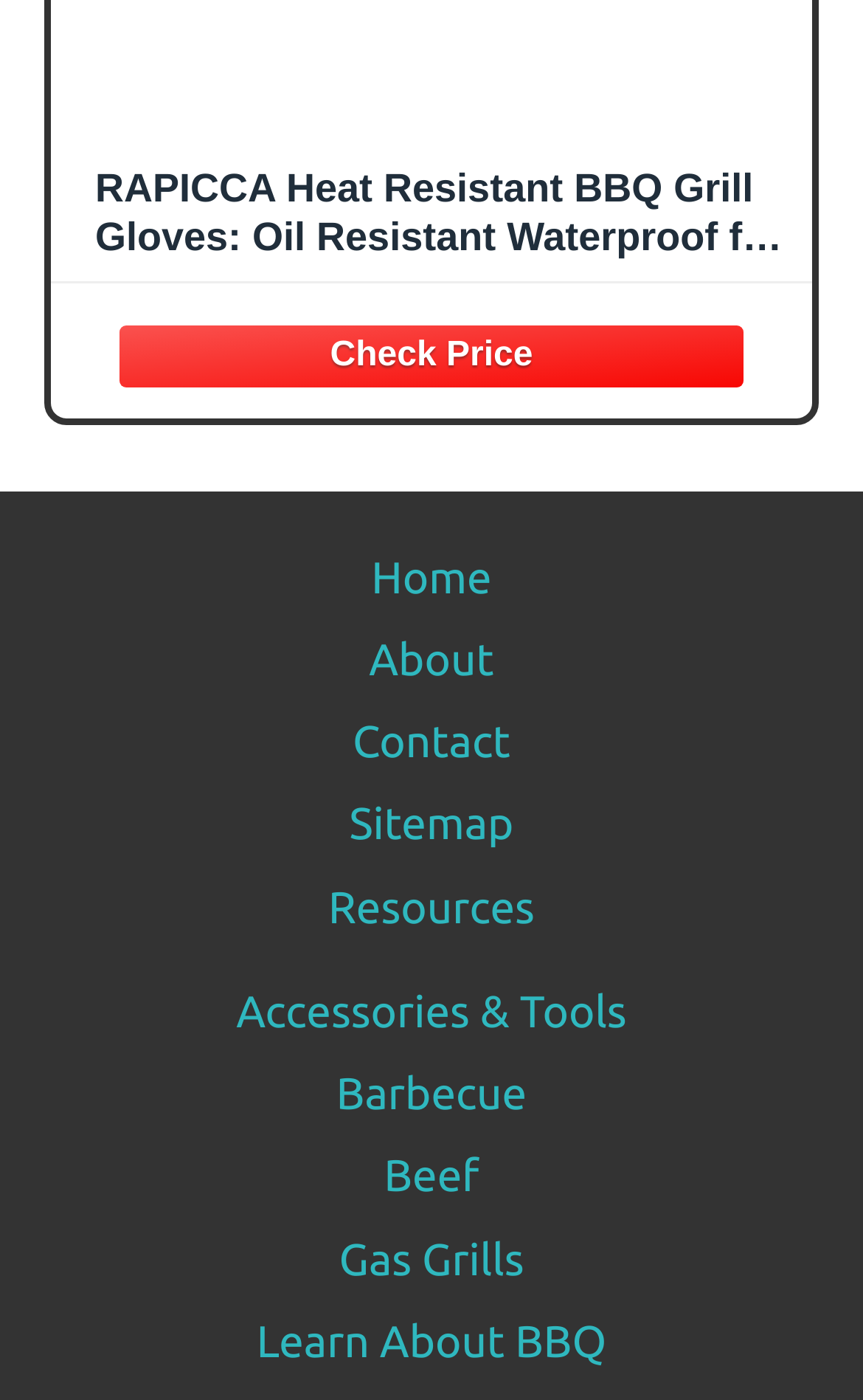Find the bounding box coordinates of the clickable area required to complete the following action: "Search".

None